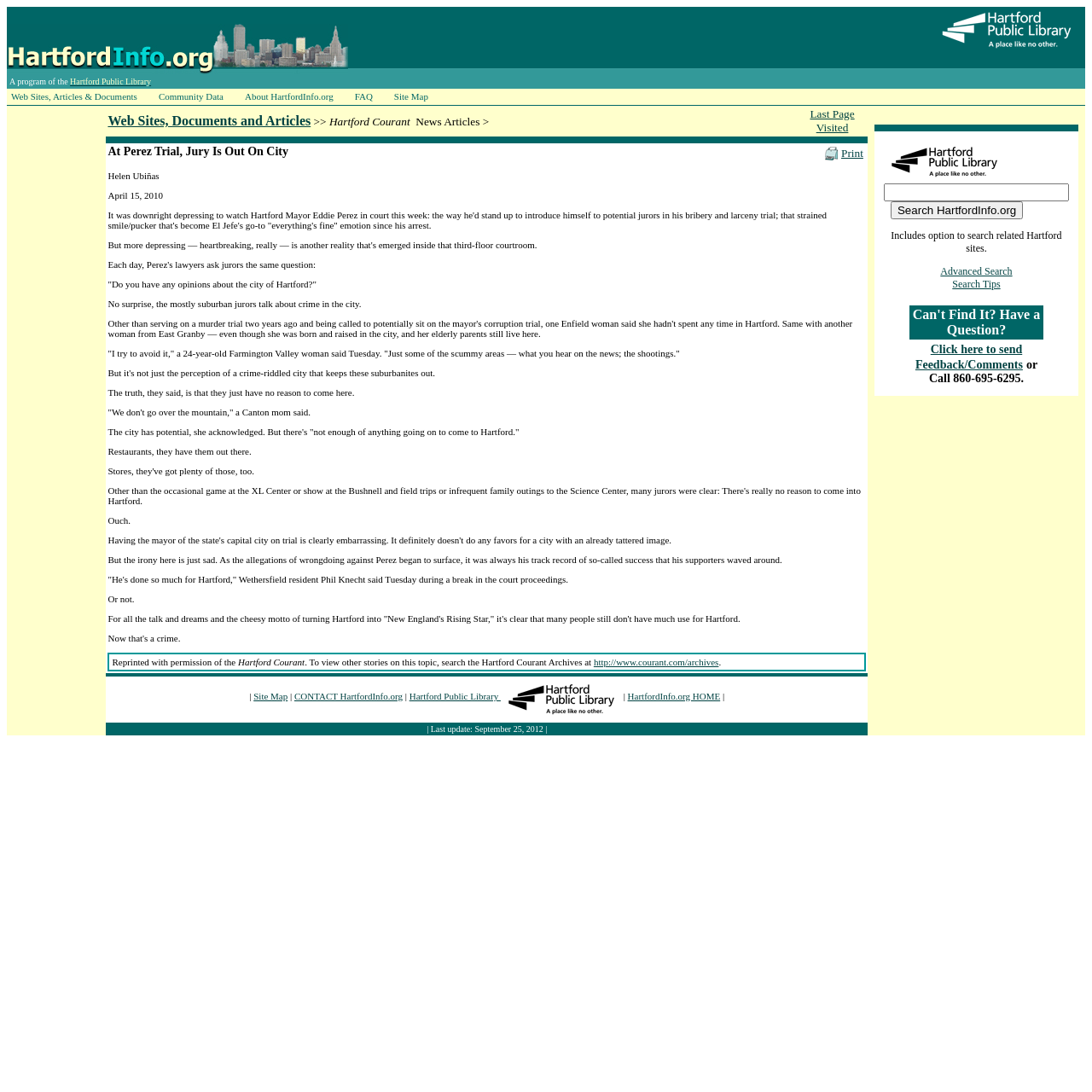What is the date of the article?
Please answer the question with a detailed and comprehensive explanation.

The date of the article is mentioned at the top of the article, indicating that it was written and published on April 15, 2010.